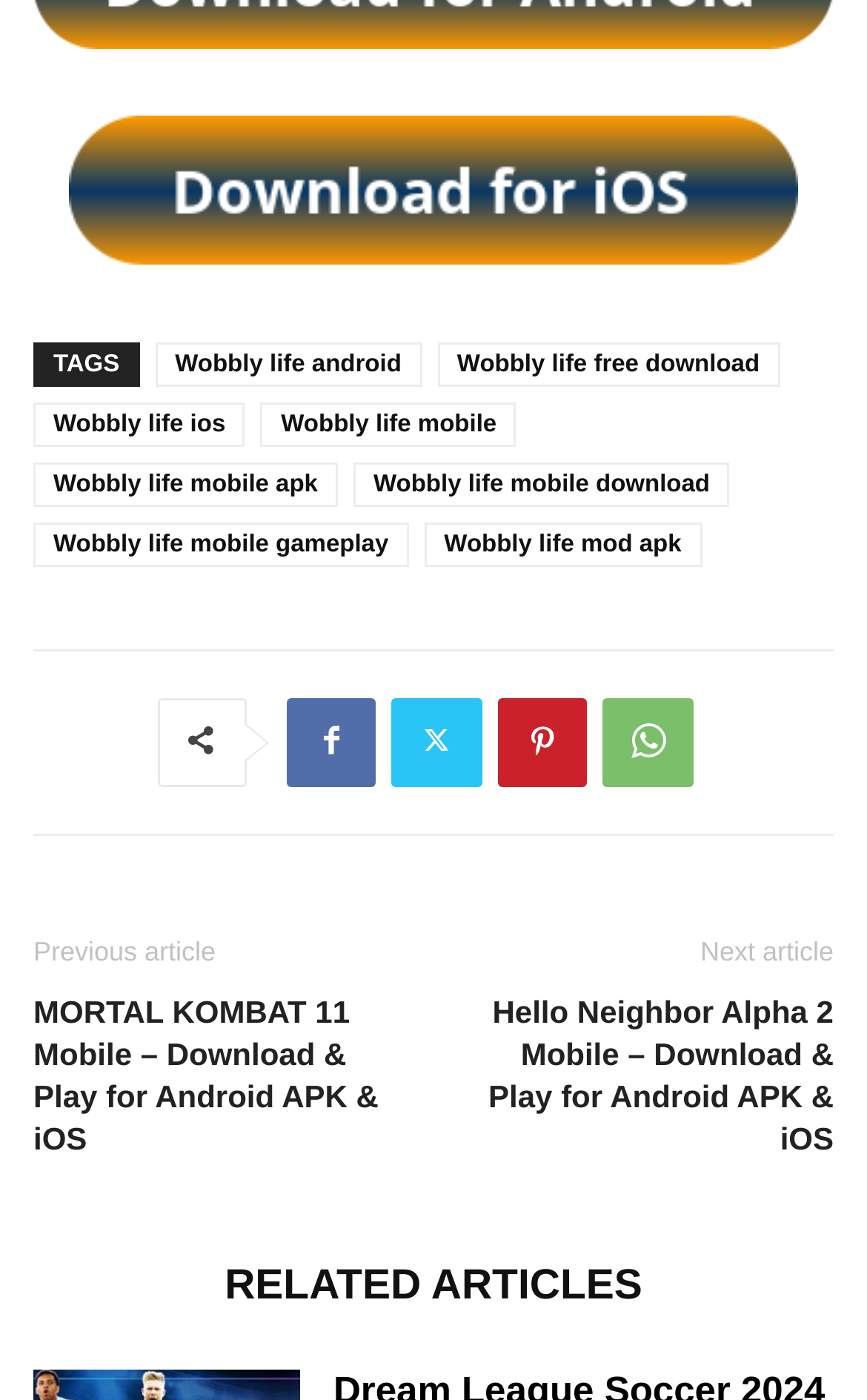Please determine the bounding box coordinates for the UI element described here. Use the format (top-left x, top-left y, bottom-right x, bottom-right y) with values bounded between 0 and 1: Twitter

[0.451, 0.498, 0.556, 0.562]